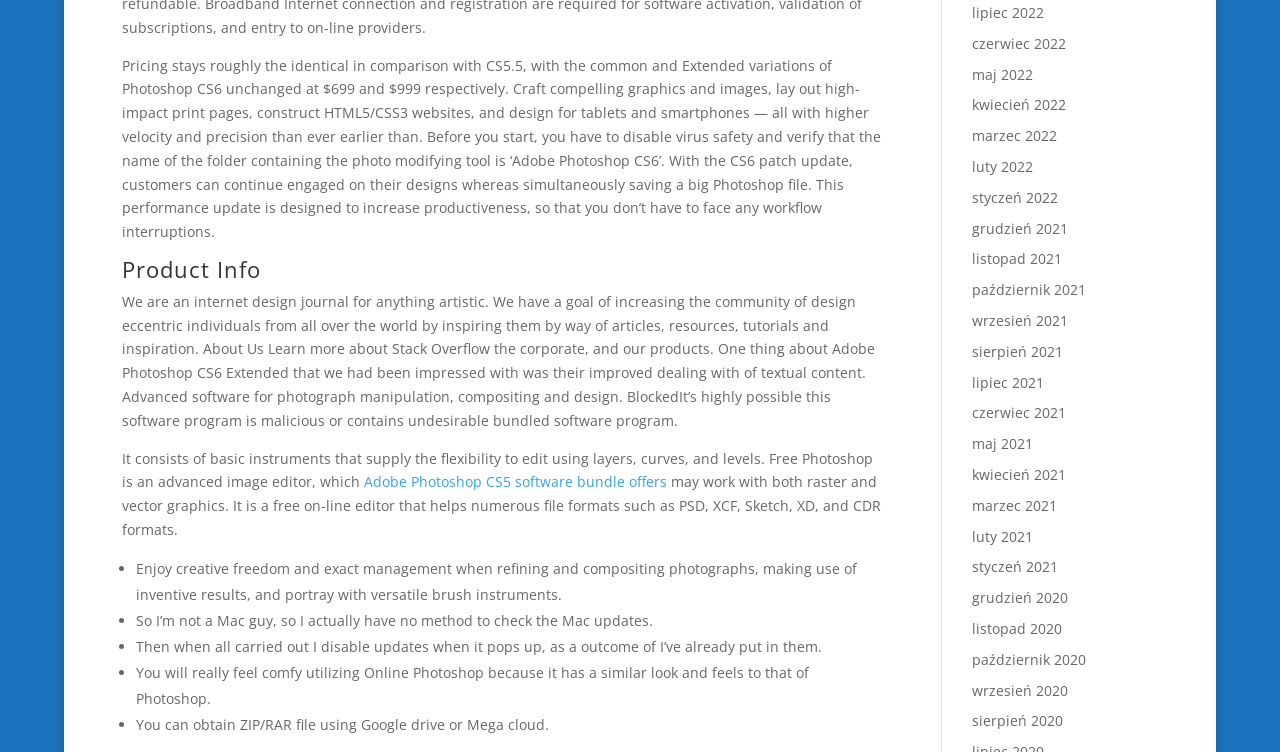Find the bounding box coordinates of the clickable region needed to perform the following instruction: "View the 'Product Info' section". The coordinates should be provided as four float numbers between 0 and 1, i.e., [left, top, right, bottom].

[0.095, 0.343, 0.691, 0.385]